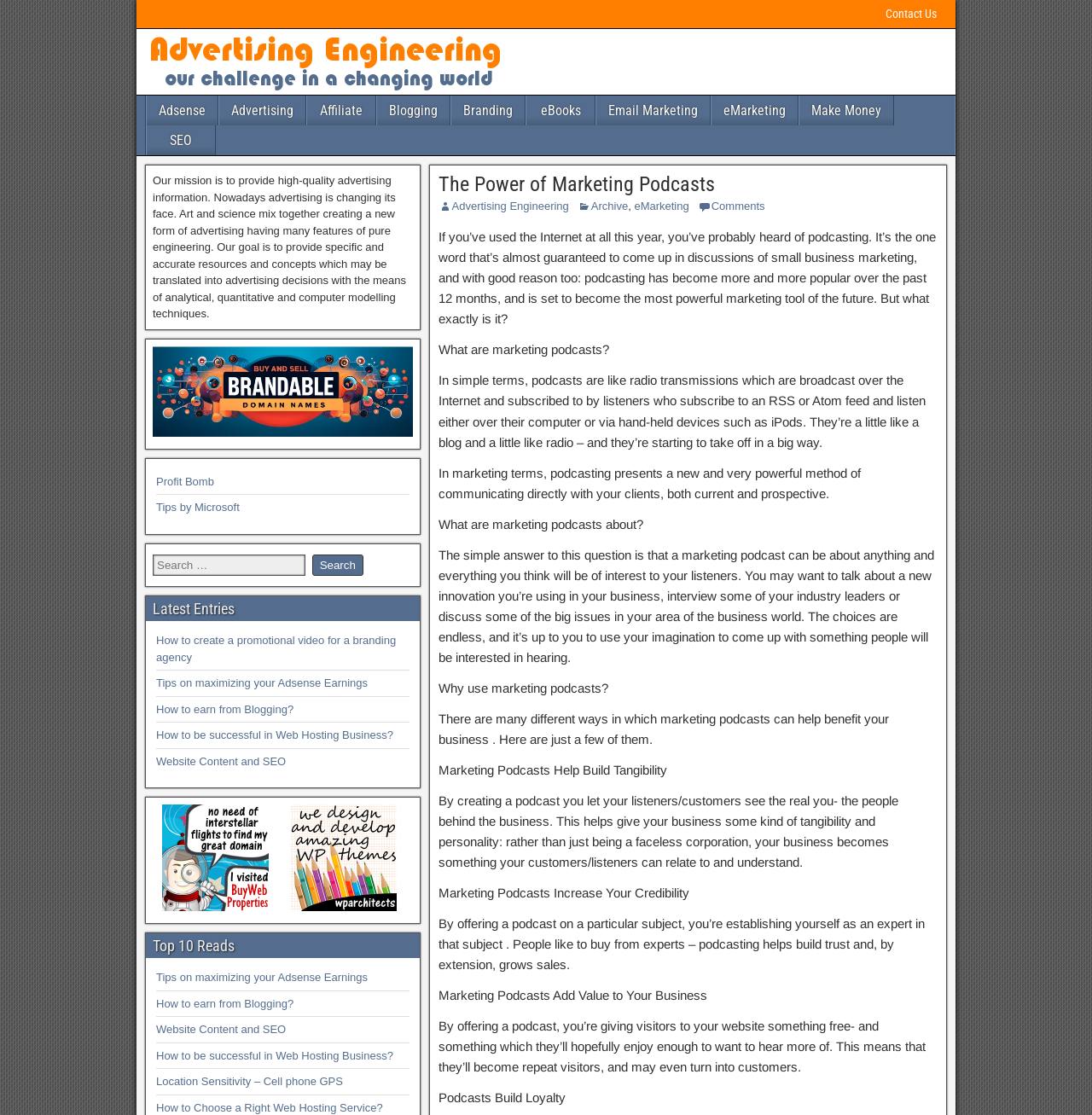Highlight the bounding box coordinates of the element that should be clicked to carry out the following instruction: "Explore the Top 10 Reads". The coordinates must be given as four float numbers ranging from 0 to 1, i.e., [left, top, right, bottom].

[0.134, 0.837, 0.384, 0.86]